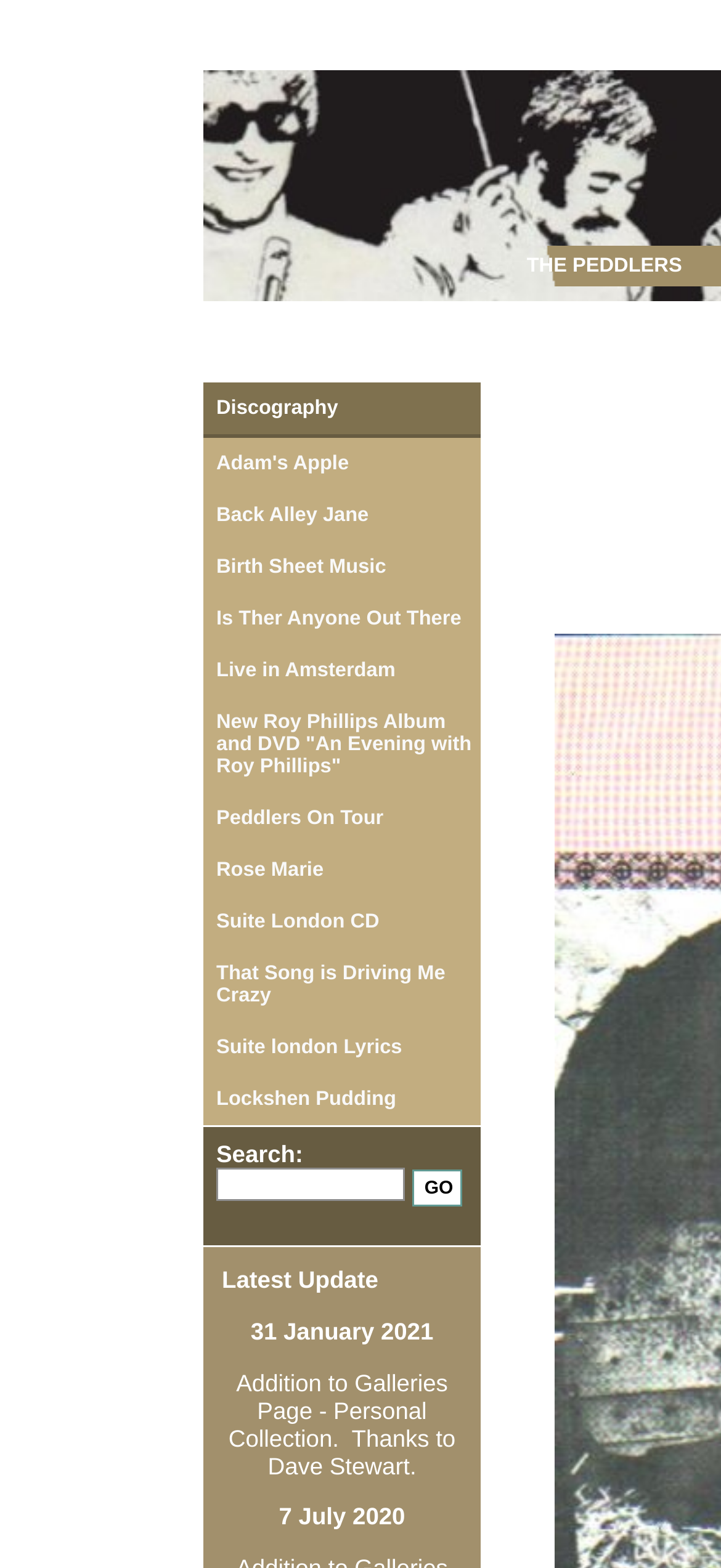Identify the bounding box coordinates of the clickable region to carry out the given instruction: "Check Latest Update".

[0.308, 0.807, 0.525, 0.825]